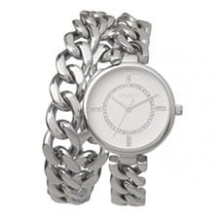What is the color of the watch dial?
Give a detailed explanation using the information visible in the image.

According to the caption, the watch has a 'smooth white dial', which implies that the color of the watch dial is white.